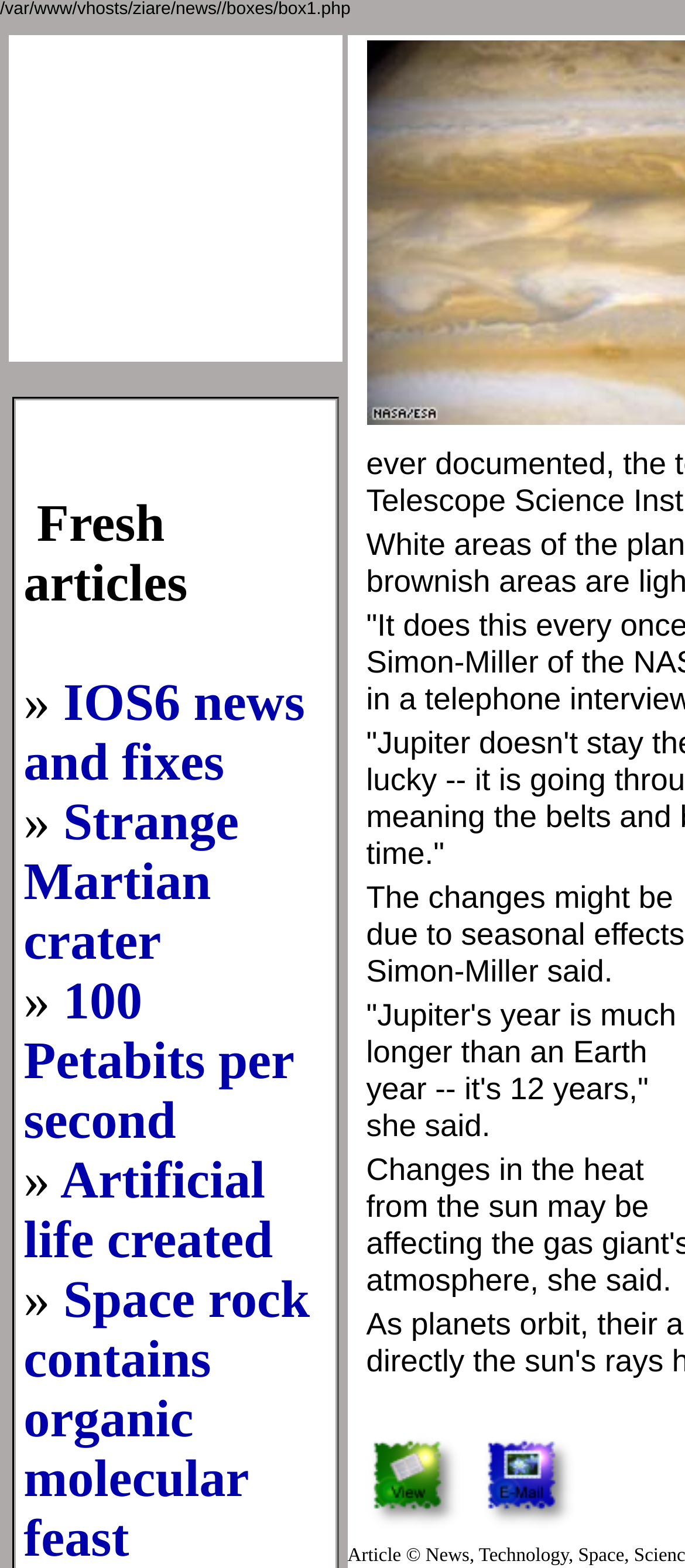What type of content is presented in the table?
From the screenshot, supply a one-word or short-phrase answer.

News articles